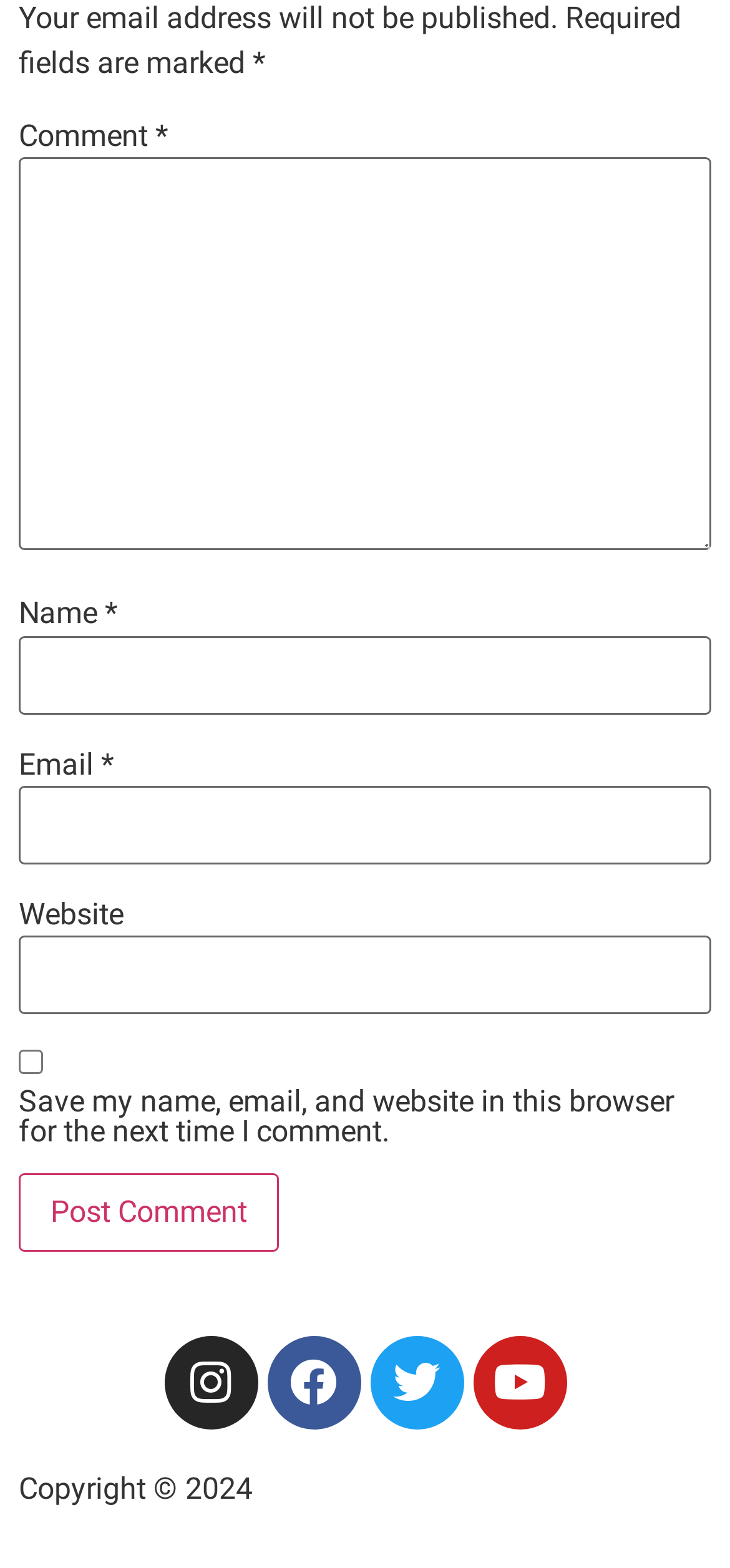How many social media links are present at the bottom?
Give a detailed explanation using the information visible in the image.

There are four social media links present at the bottom of the webpage, which are Instagram, Facebook, Twitter, and Youtube, each represented by a link element with a unique icon and bounding box coordinates.